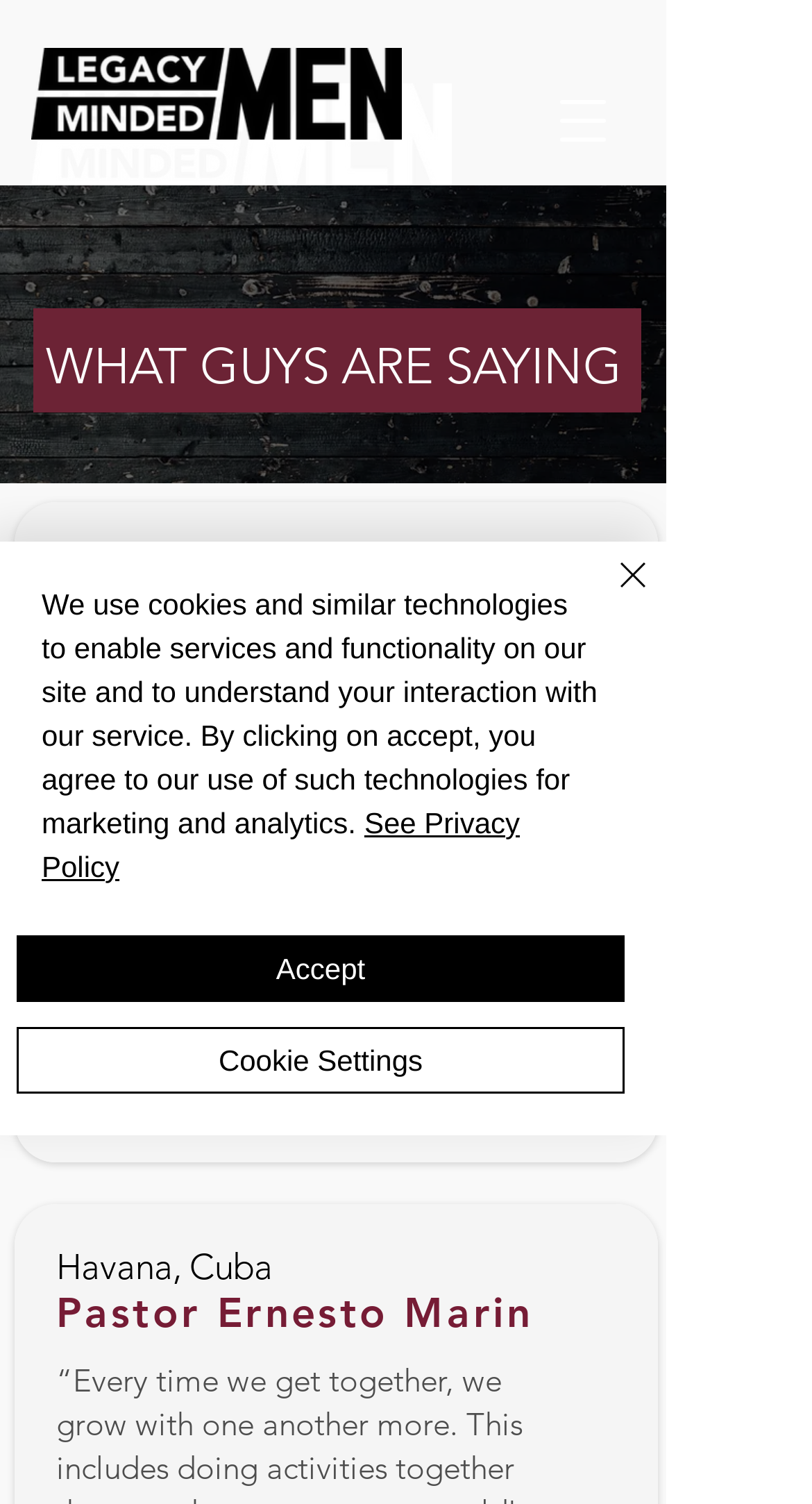Find the bounding box coordinates of the UI element according to this description: "aria-label="Close"".

[0.687, 0.366, 0.81, 0.432]